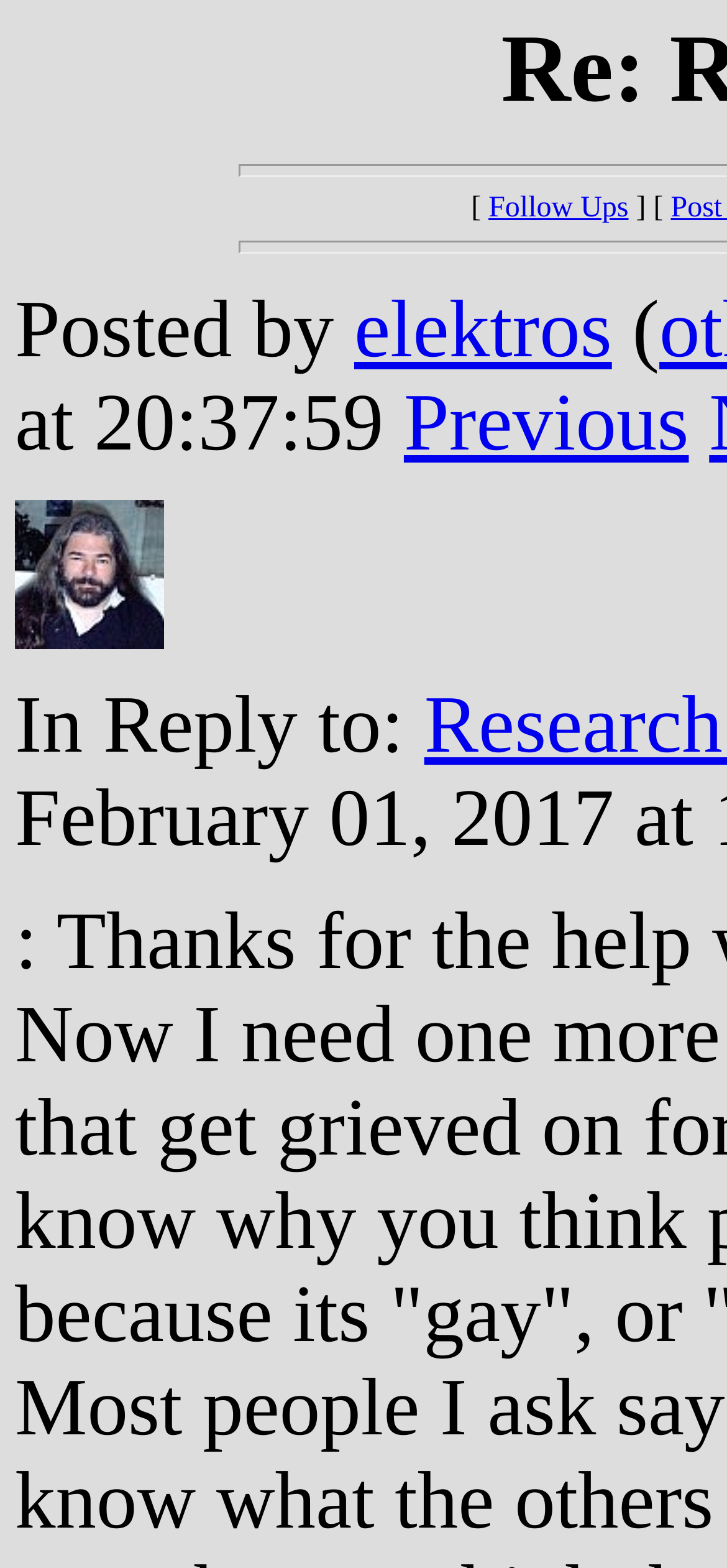Please specify the bounding box coordinates in the format (top-left x, top-left y, bottom-right x, bottom-right y), with values ranging from 0 to 1. Identify the bounding box for the UI component described as follows: Previous

[0.555, 0.242, 0.947, 0.299]